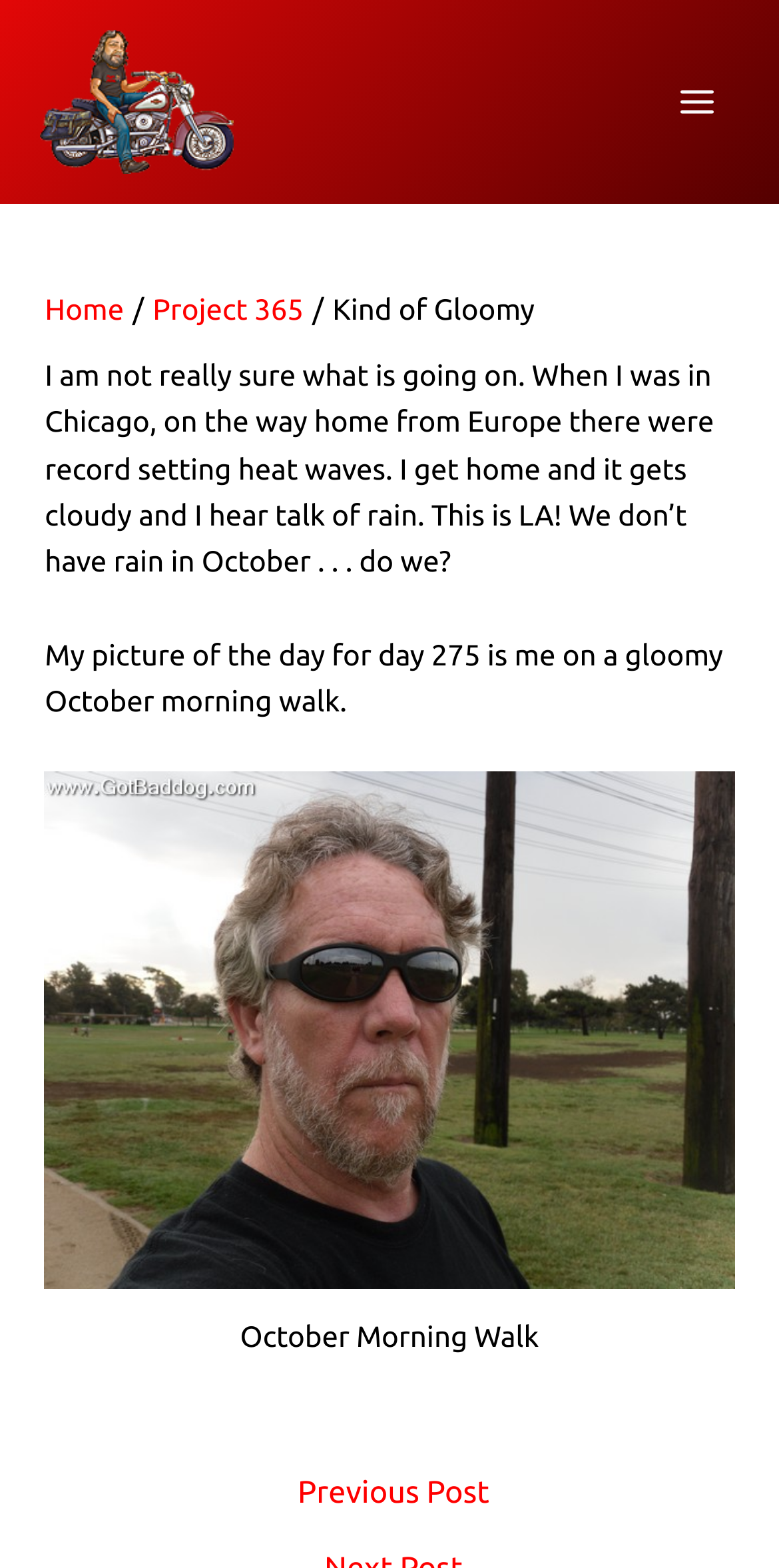What is the text of the first sentence of the article?
Please provide a single word or phrase as your answer based on the screenshot.

I am not really sure what is going on.